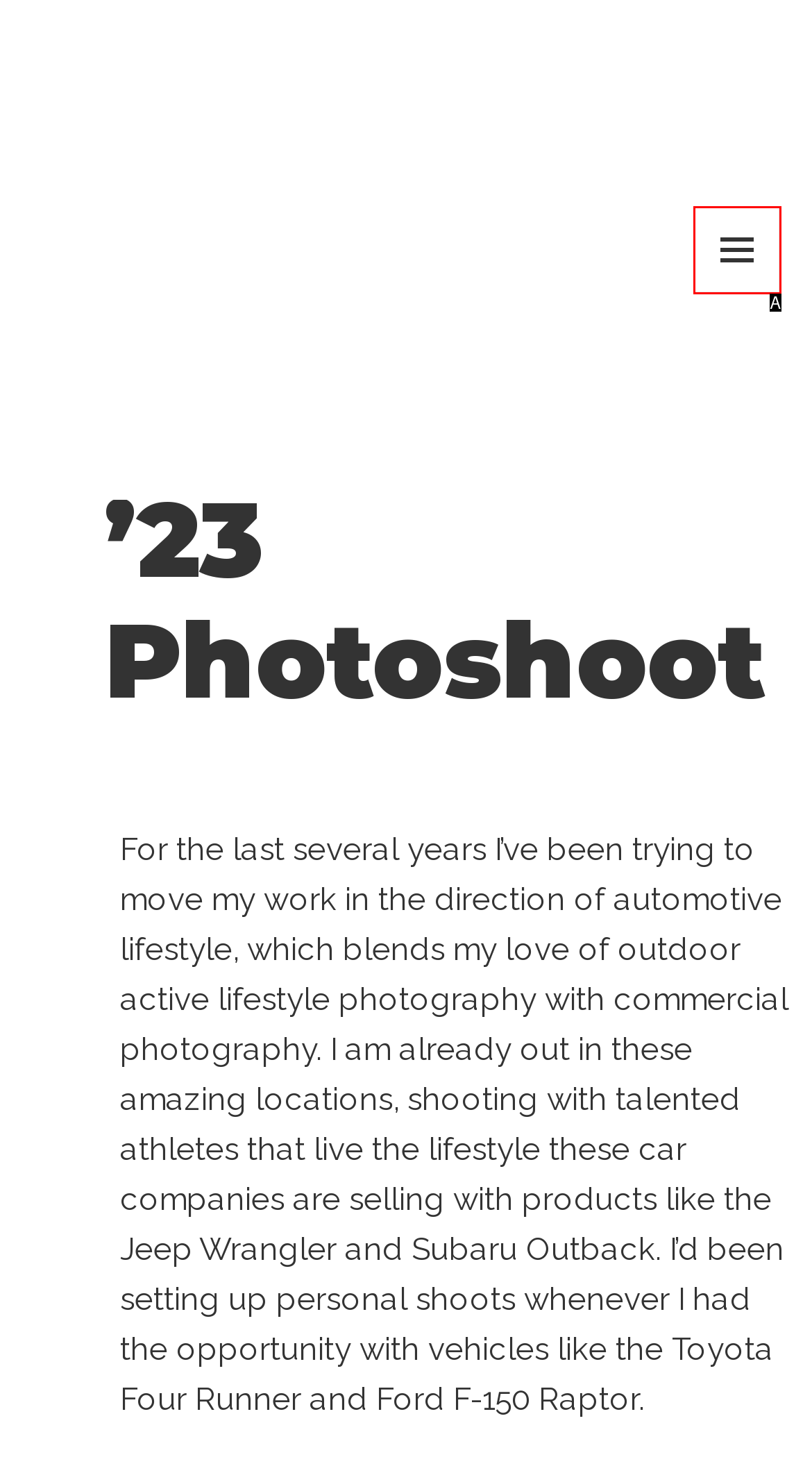Refer to the description: Menu and widgets and choose the option that best fits. Provide the letter of that option directly from the options.

A